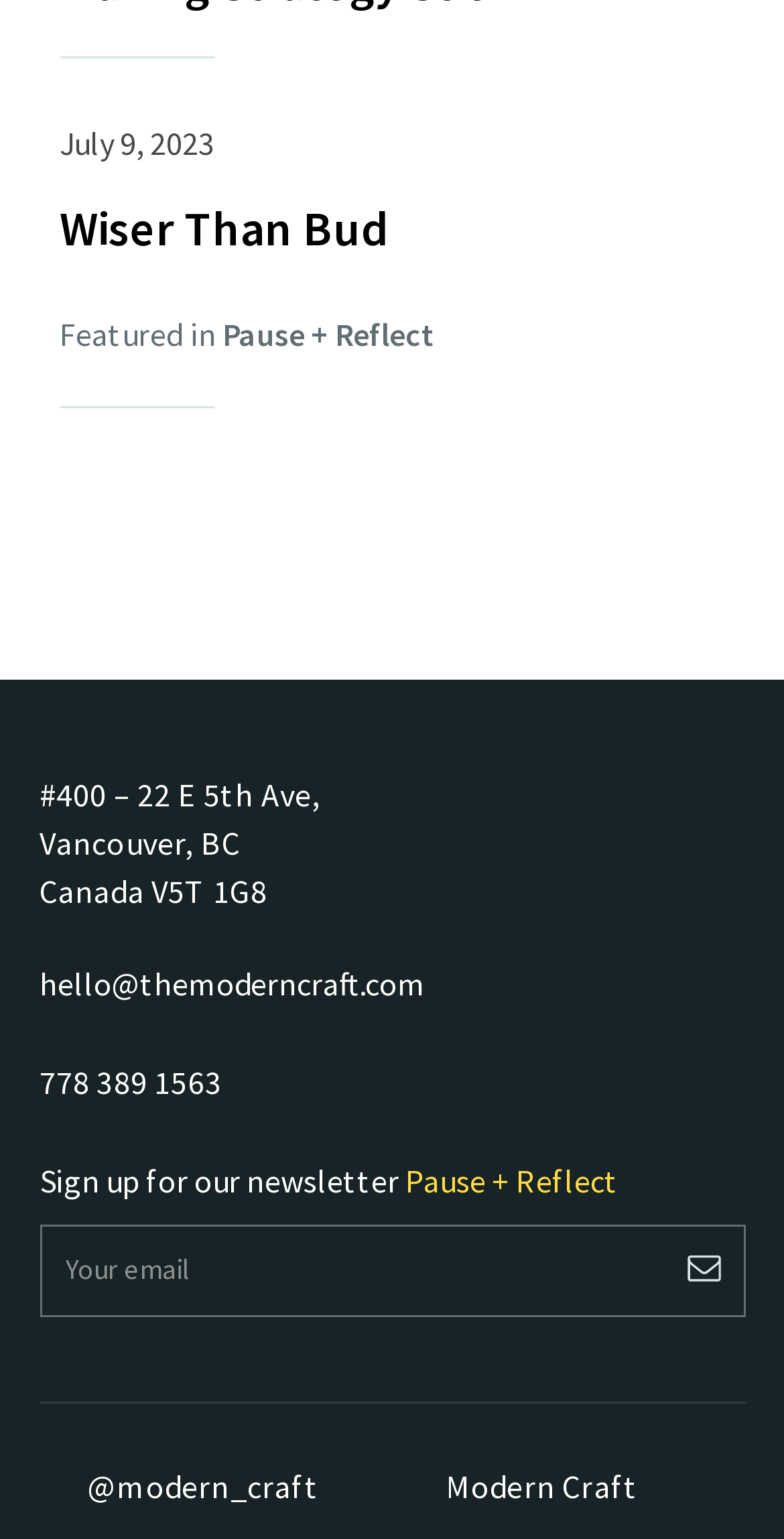Provide a thorough and detailed response to the question by examining the image: 
What is the date mentioned on the webpage?

I found the date 'July 9, 2023' on the webpage, which is located at the top section of the article element, inside a StaticText element with bounding box coordinates [0.076, 0.08, 0.273, 0.106].